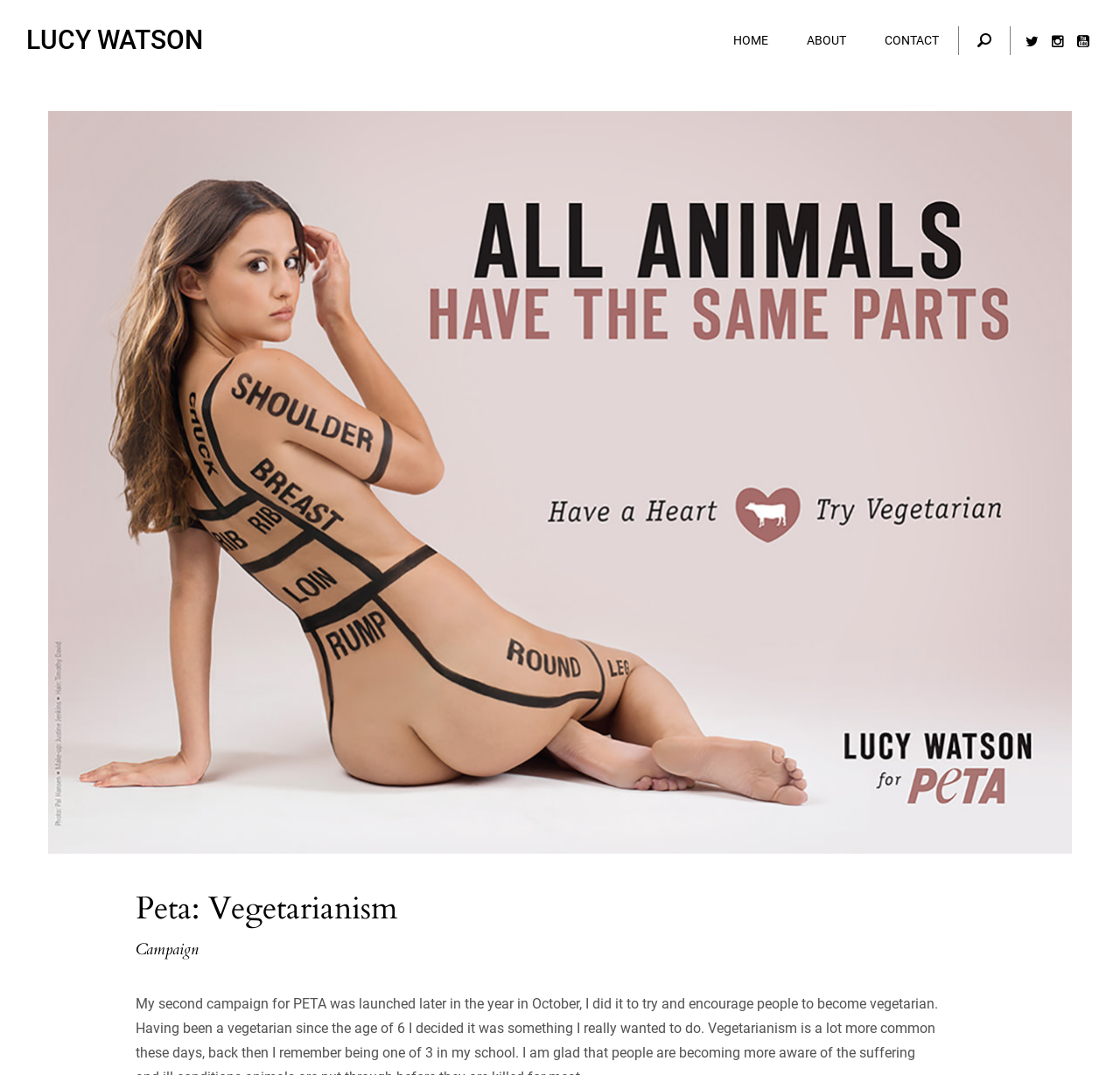Generate a comprehensive description of the webpage.

The webpage is the official website of Lucy Watson, focused on vegetarianism. At the top left, there is a prominent link to Lucy Watson's name, which is also a heading. Below this, there is a large image that takes up most of the page, featuring Lucy Watson and related to vegetarianism.

At the top right, there is a navigation menu with three links: "HOME", "ABOUT", and "CONTACT", placed side by side. Following these links, there are three more links, but they do not have any text.

At the bottom left of the page, there is a heading that reads "Peta: Vegetarianism", and below it, a static text that says "Campaign".